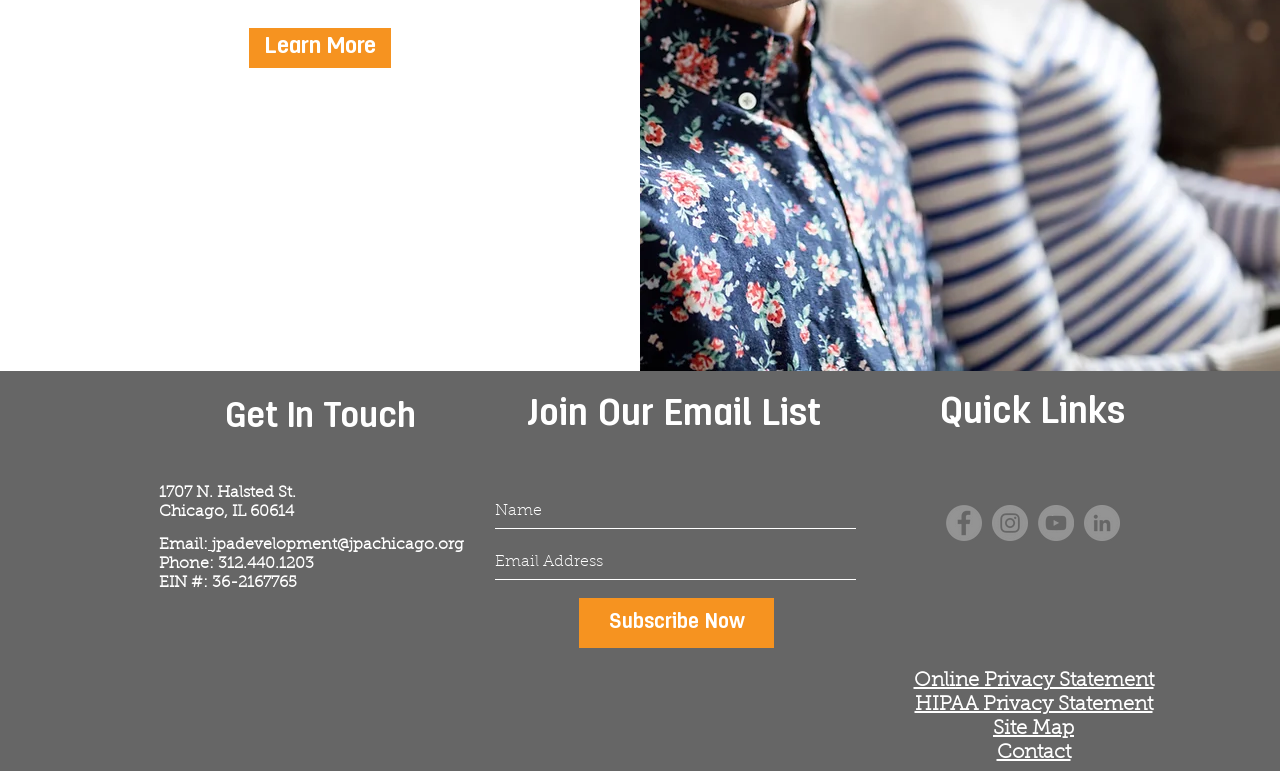Identify the bounding box coordinates necessary to click and complete the given instruction: "Learn more about the organization".

[0.195, 0.036, 0.305, 0.088]